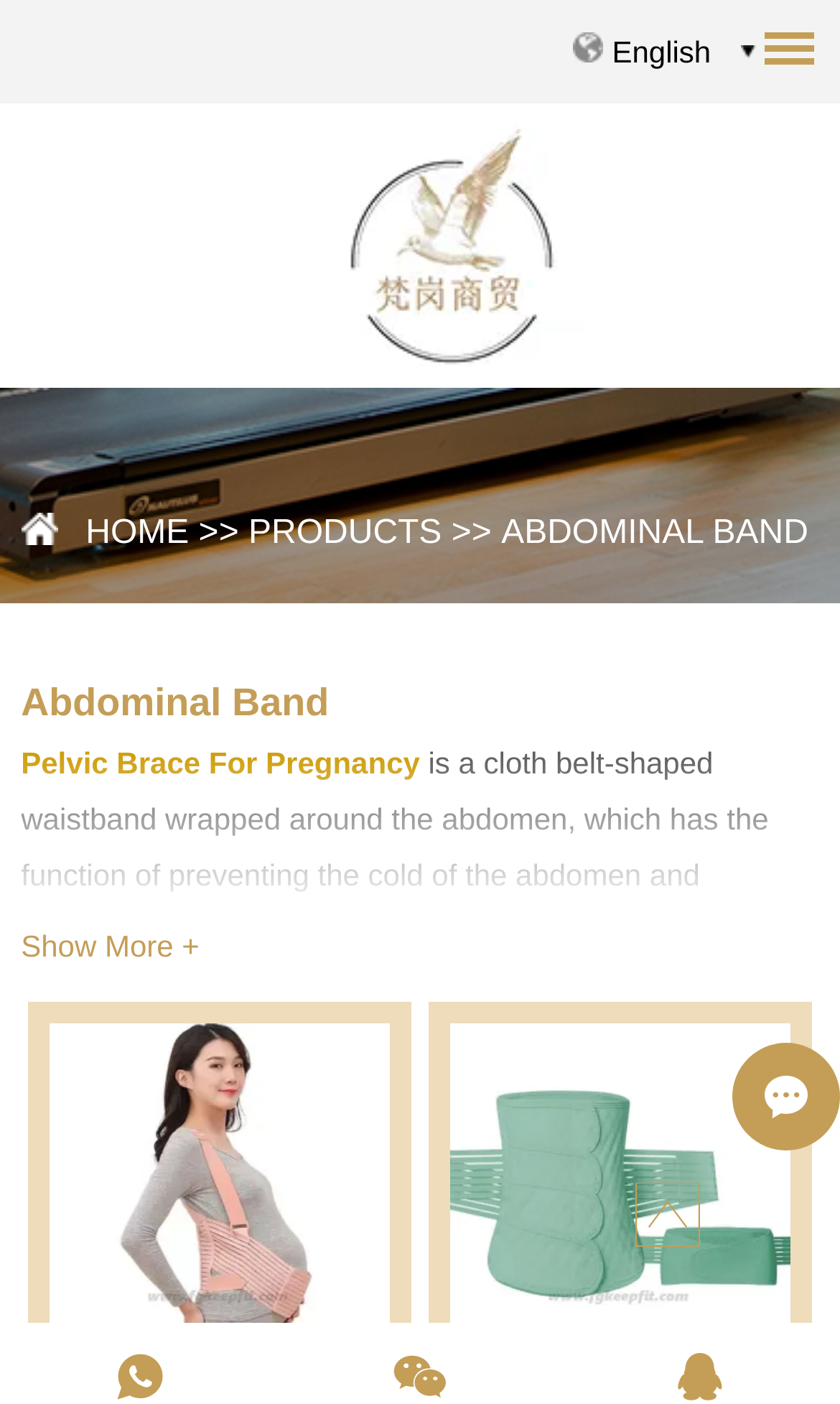Return the bounding box coordinates of the UI element that corresponds to this description: "Belly Support Maternity". The coordinates must be given as four float numbers in the range of 0 and 1, [left, top, right, bottom].

[0.136, 0.893, 0.539, 0.918]